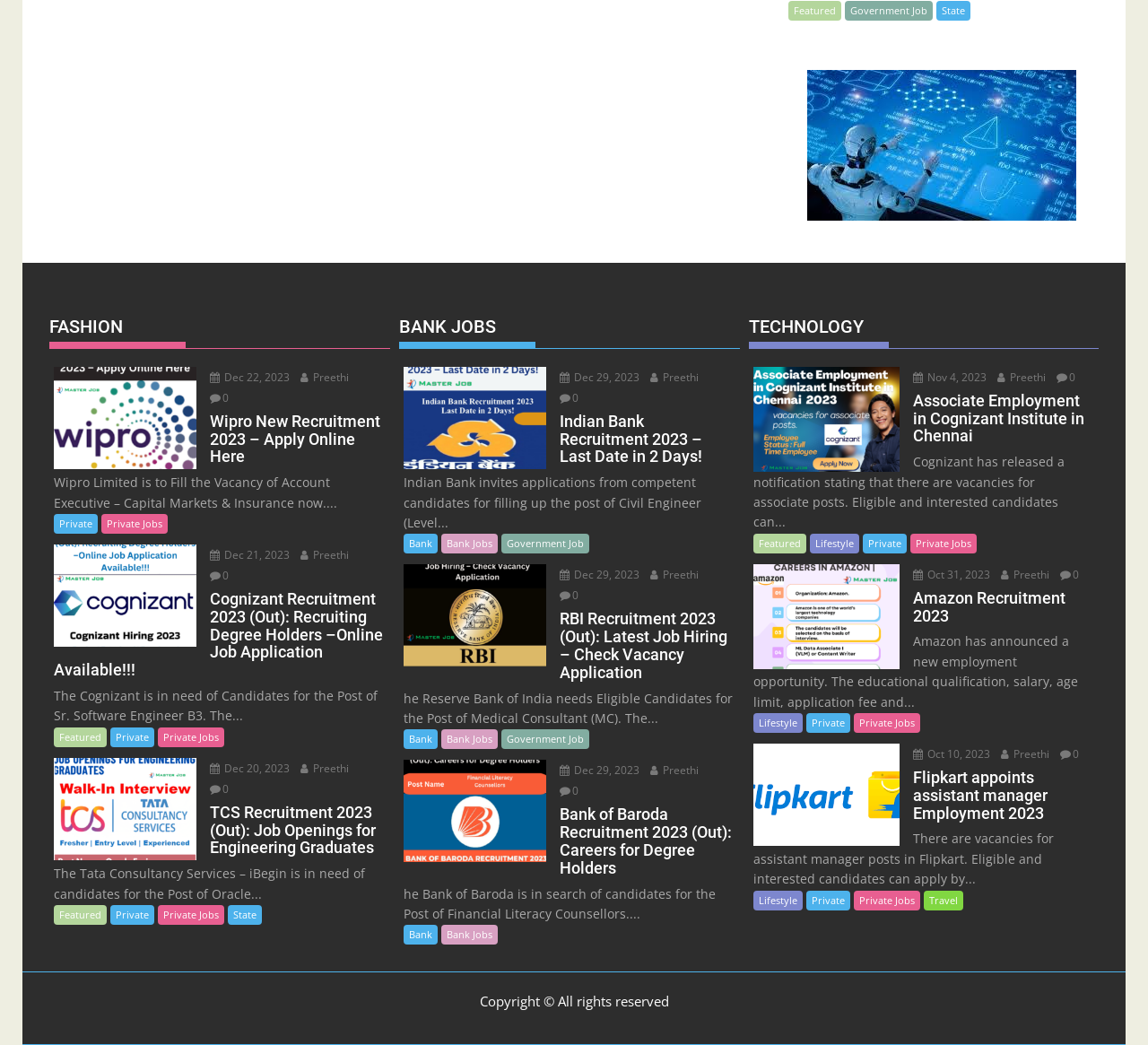Respond to the question below with a concise word or phrase:
What is the post of Bank of Baroda Recruitment 2023?

Financial Literacy Counsellors